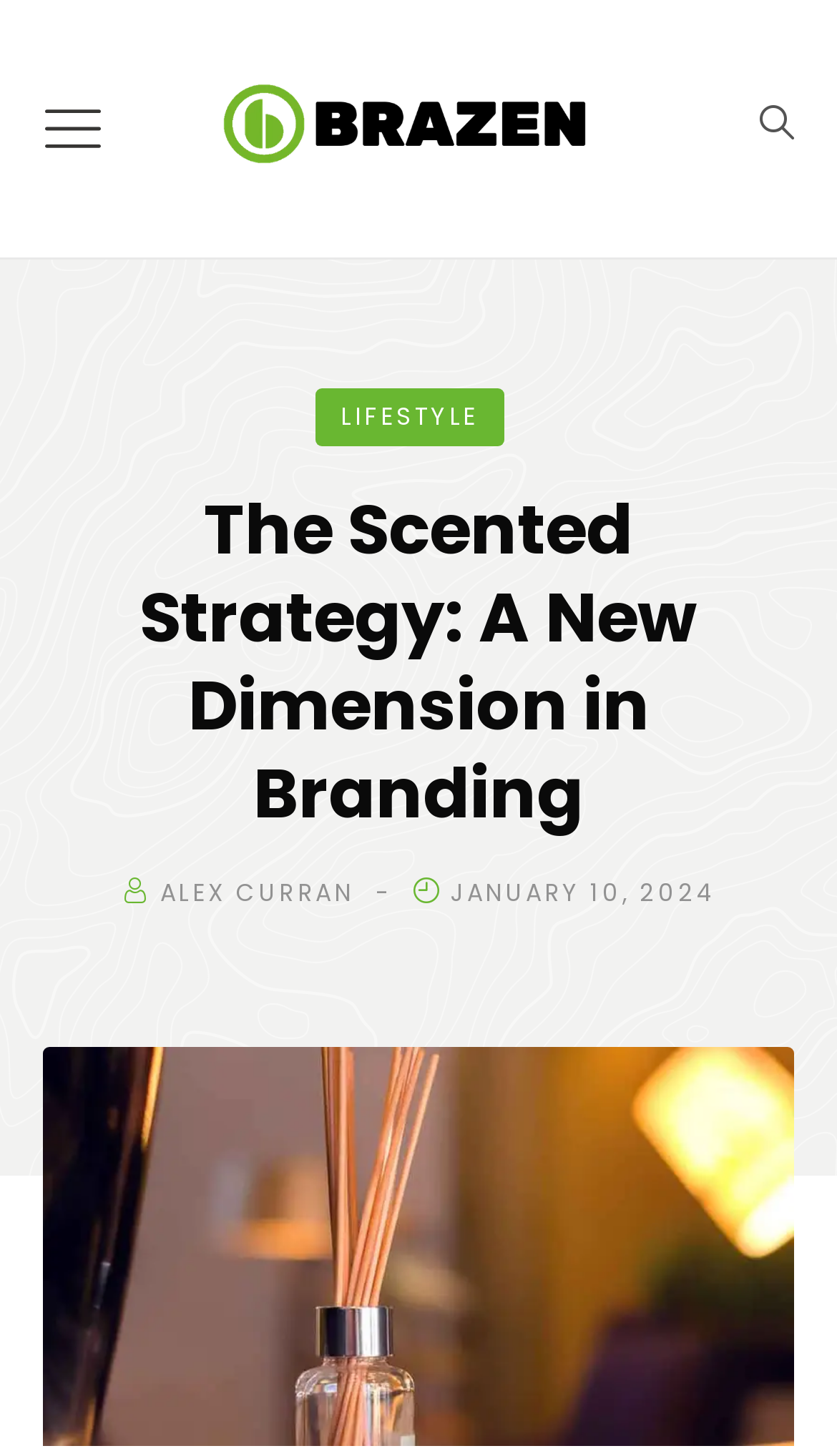Use a single word or phrase to answer the question: 
When was the article published?

JANUARY 10, 2024